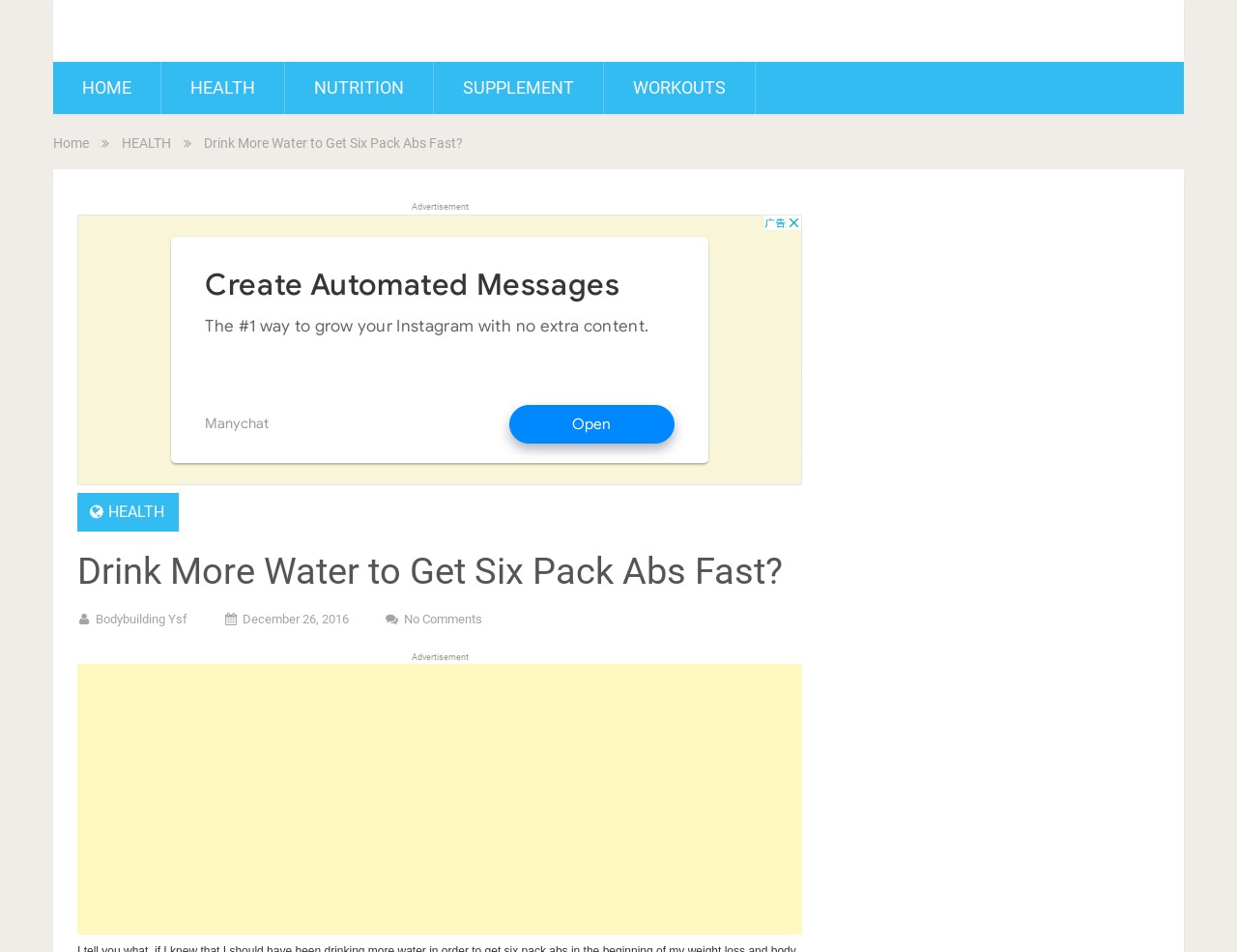Please locate the bounding box coordinates for the element that should be clicked to achieve the following instruction: "view health articles". Ensure the coordinates are given as four float numbers between 0 and 1, i.e., [left, top, right, bottom].

[0.13, 0.065, 0.23, 0.12]